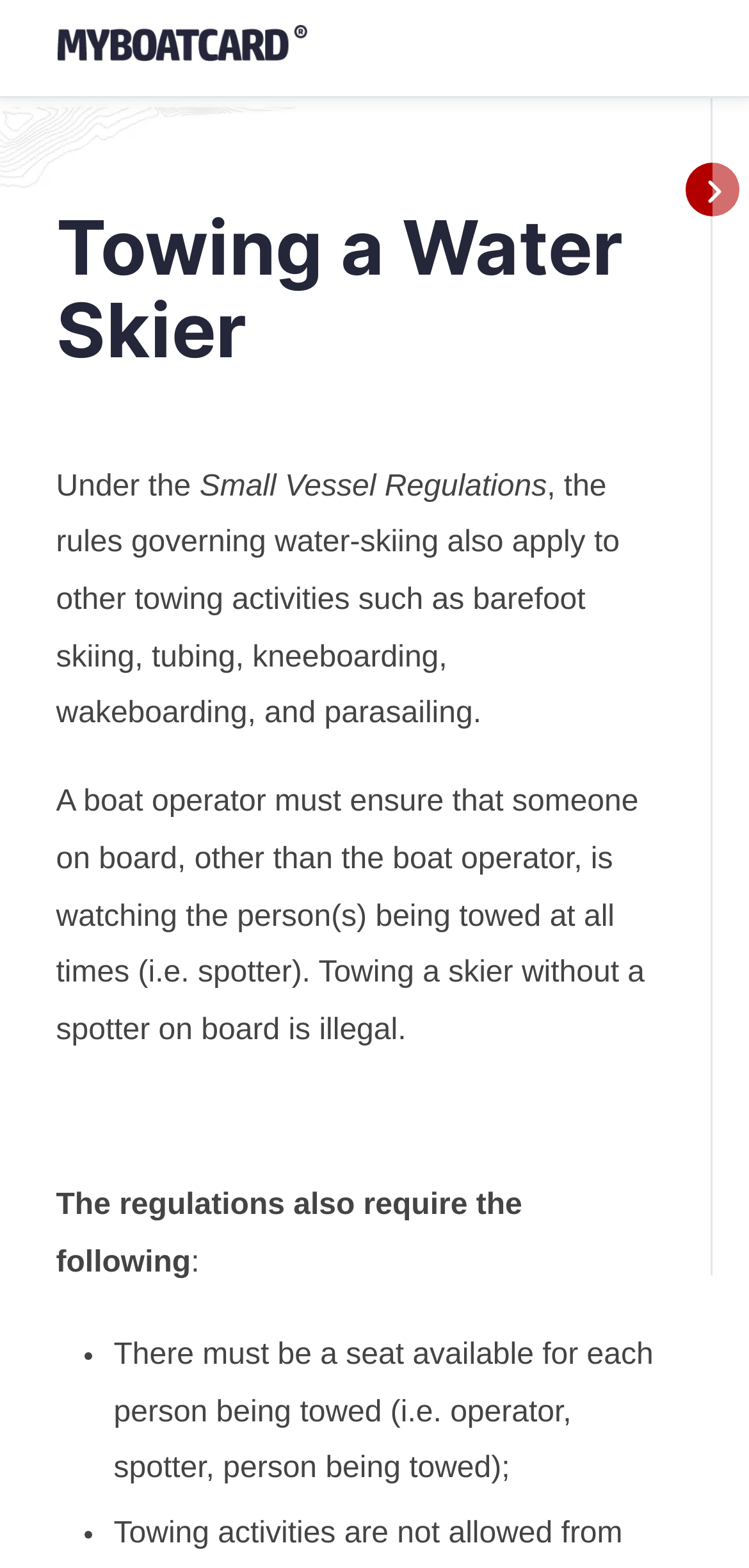Determine the main headline from the webpage and extract its text.

Towing a Water Skier